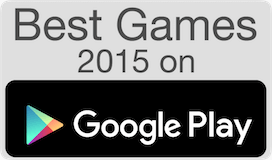Please provide a comprehensive response to the question based on the details in the image: What platform is the game award associated with?

The platform associated with the game award can be identified by looking at the logo at the bottom of the badge, which is the recognizable Google Play logo.